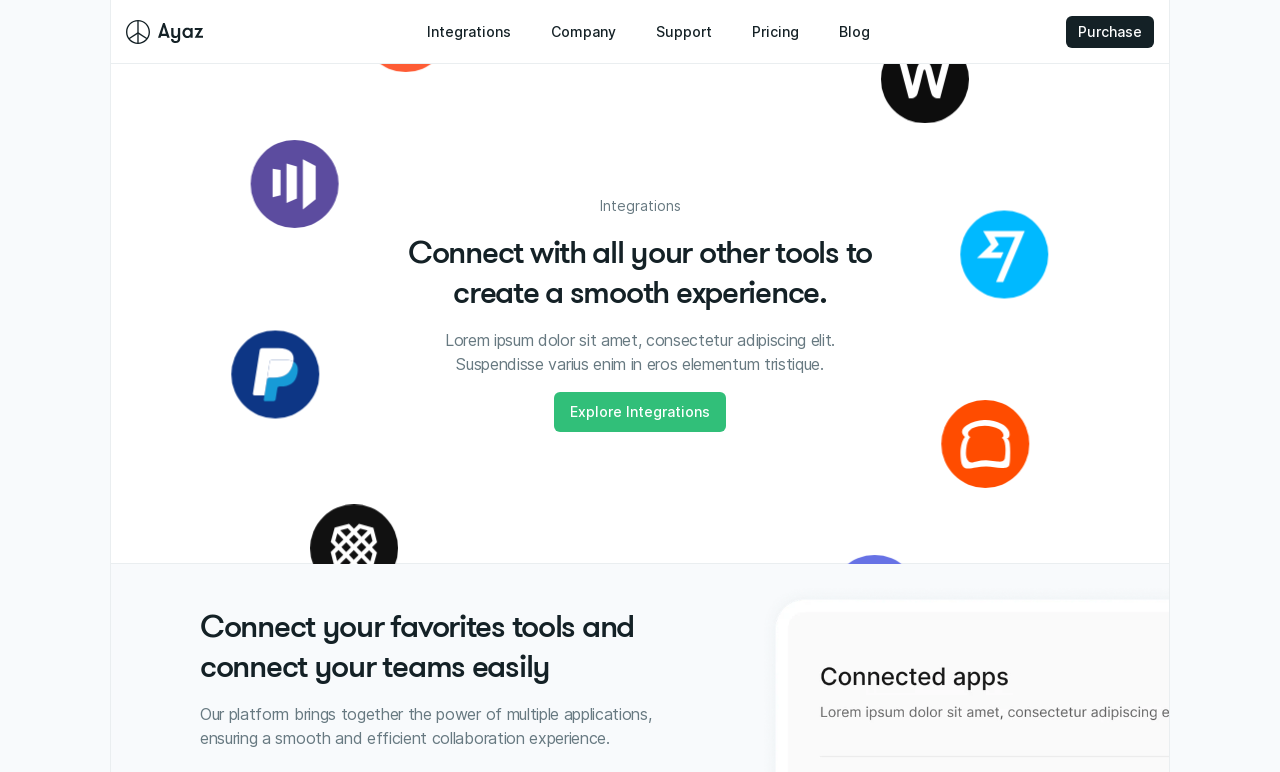From the webpage screenshot, predict the bounding box coordinates (top-left x, top-left y, bottom-right x, bottom-right y) for the UI element described here: title="Skip the line - home"

None